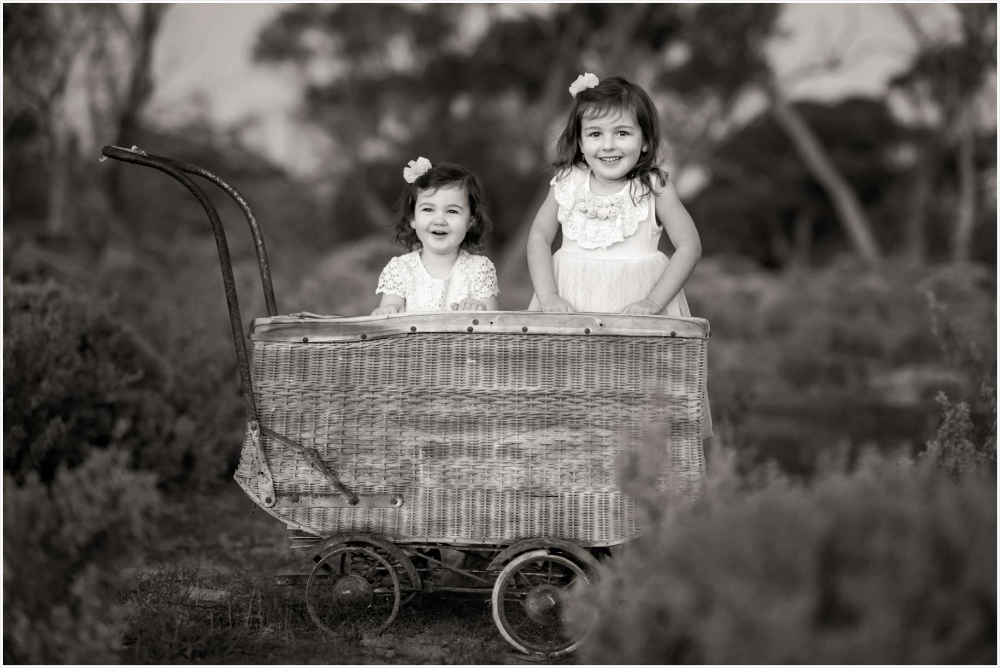Give a one-word or short phrase answer to the question: 
What are the girls sitting on?

Vintage wicker pram